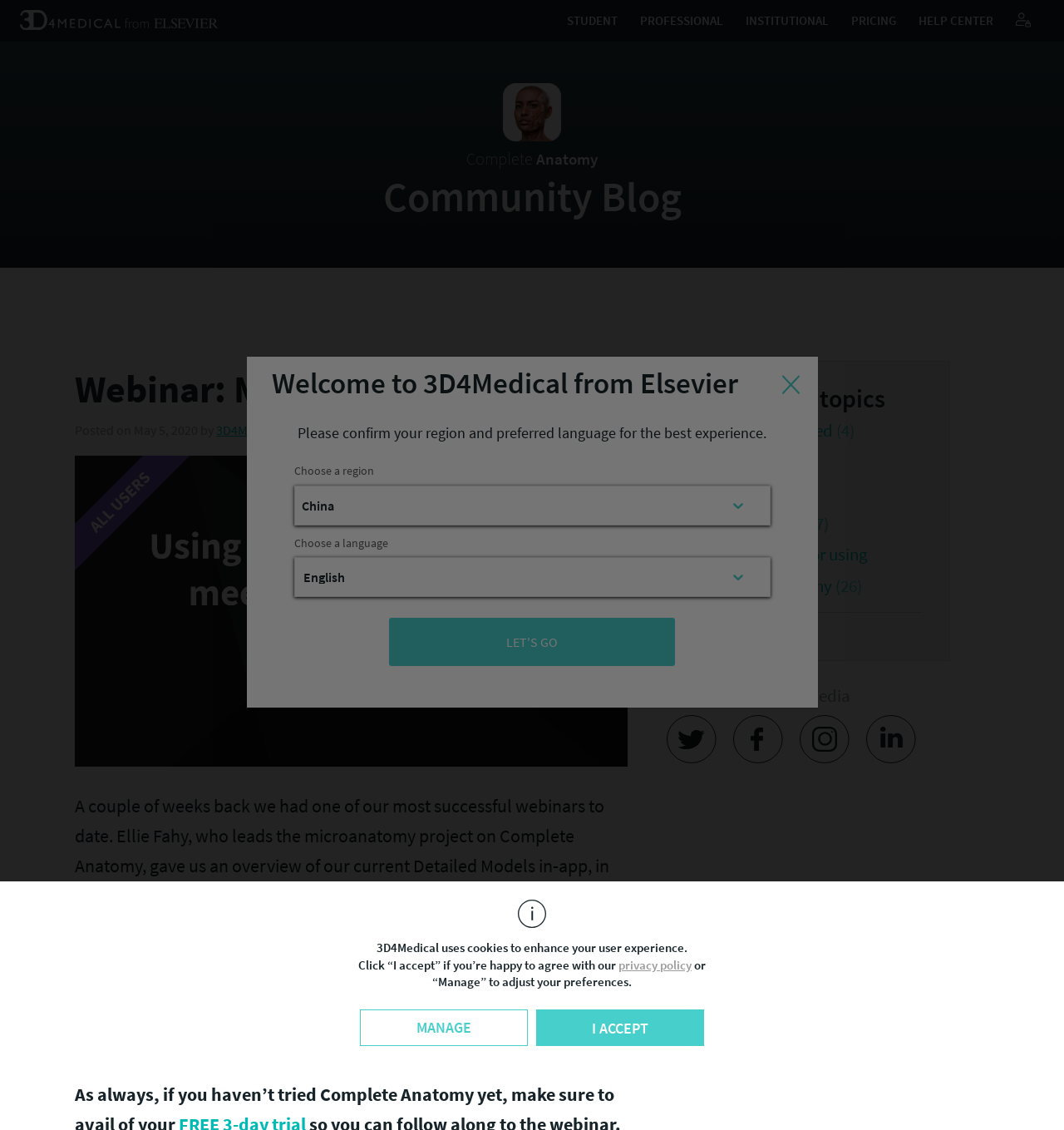Please reply to the following question using a single word or phrase: 
What is the purpose of the 'Choose a region' dropdown?

To select a region for the best experience